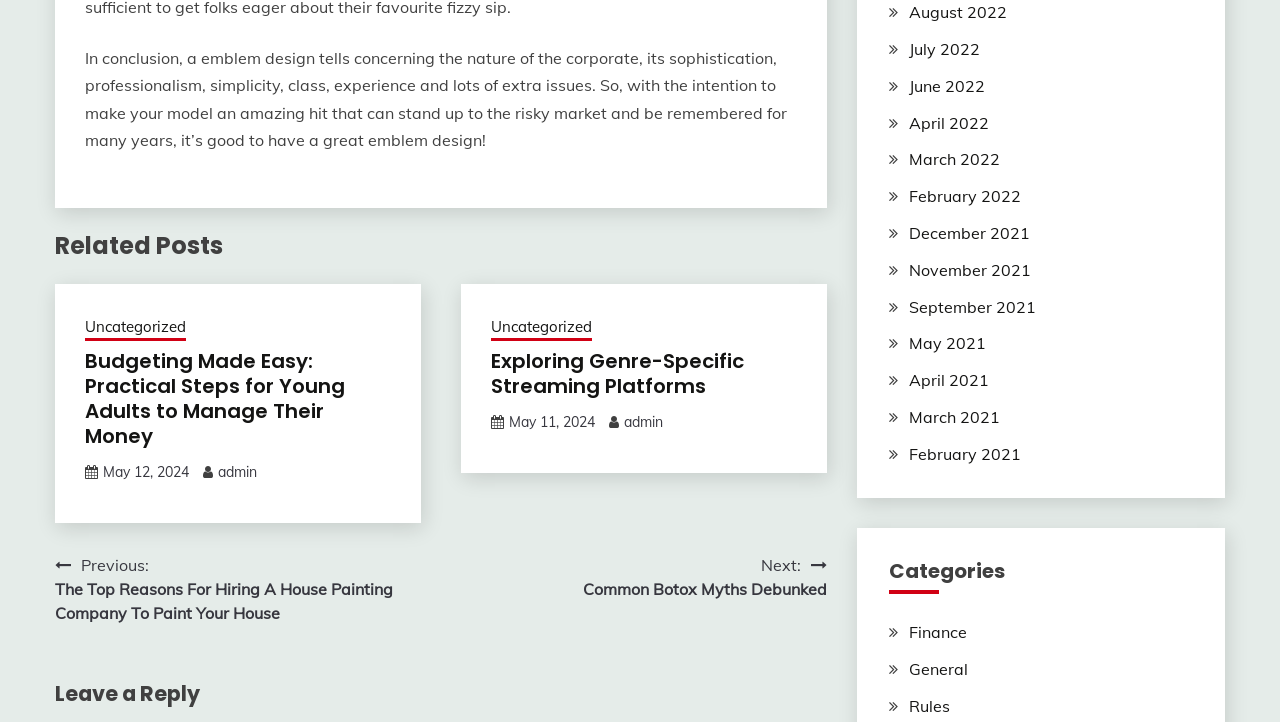How many months are listed in the archive section?
We need a detailed and exhaustive answer to the question. Please elaborate.

The archive section lists months from February 2021 to May 2024, which are 12 months in total.